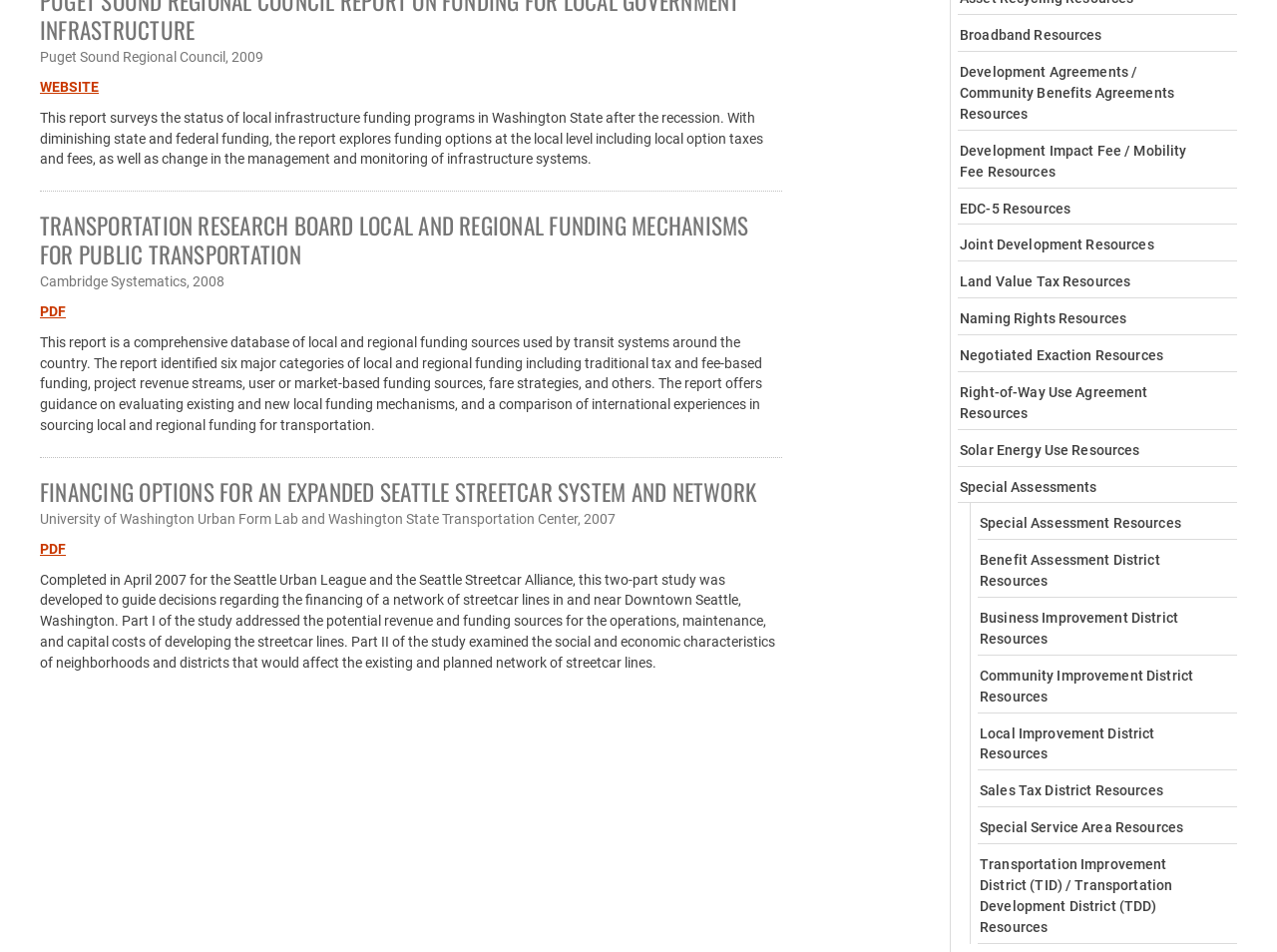Bounding box coordinates are to be given in the format (top-left x, top-left y, bottom-right x, bottom-right y). All values must be floating point numbers between 0 and 1. Provide the bounding box coordinate for the UI element described as: Broadband Resources

[0.75, 0.021, 0.969, 0.055]